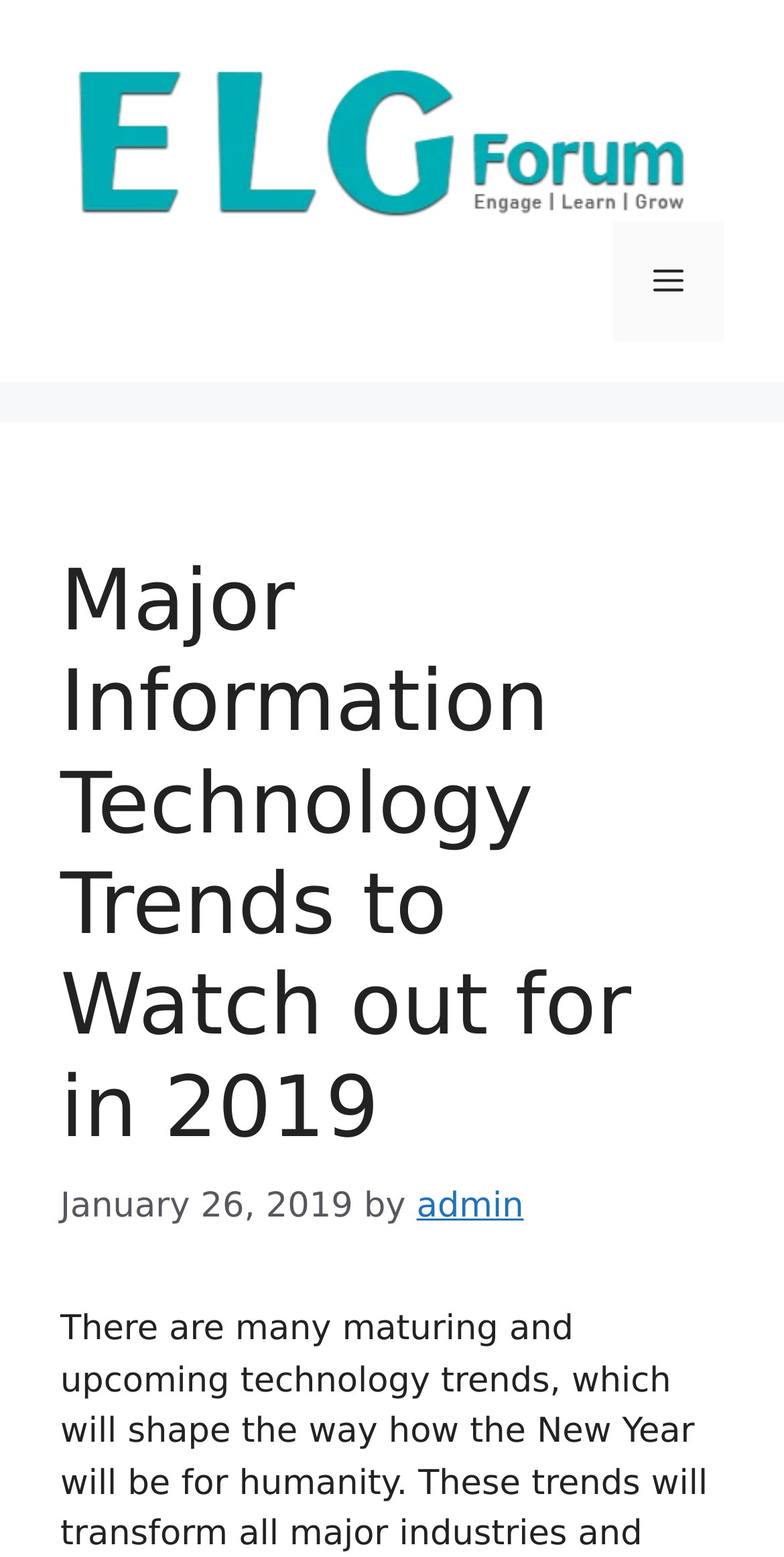Using the description "Menu", locate and provide the bounding box of the UI element.

[0.782, 0.142, 0.923, 0.219]